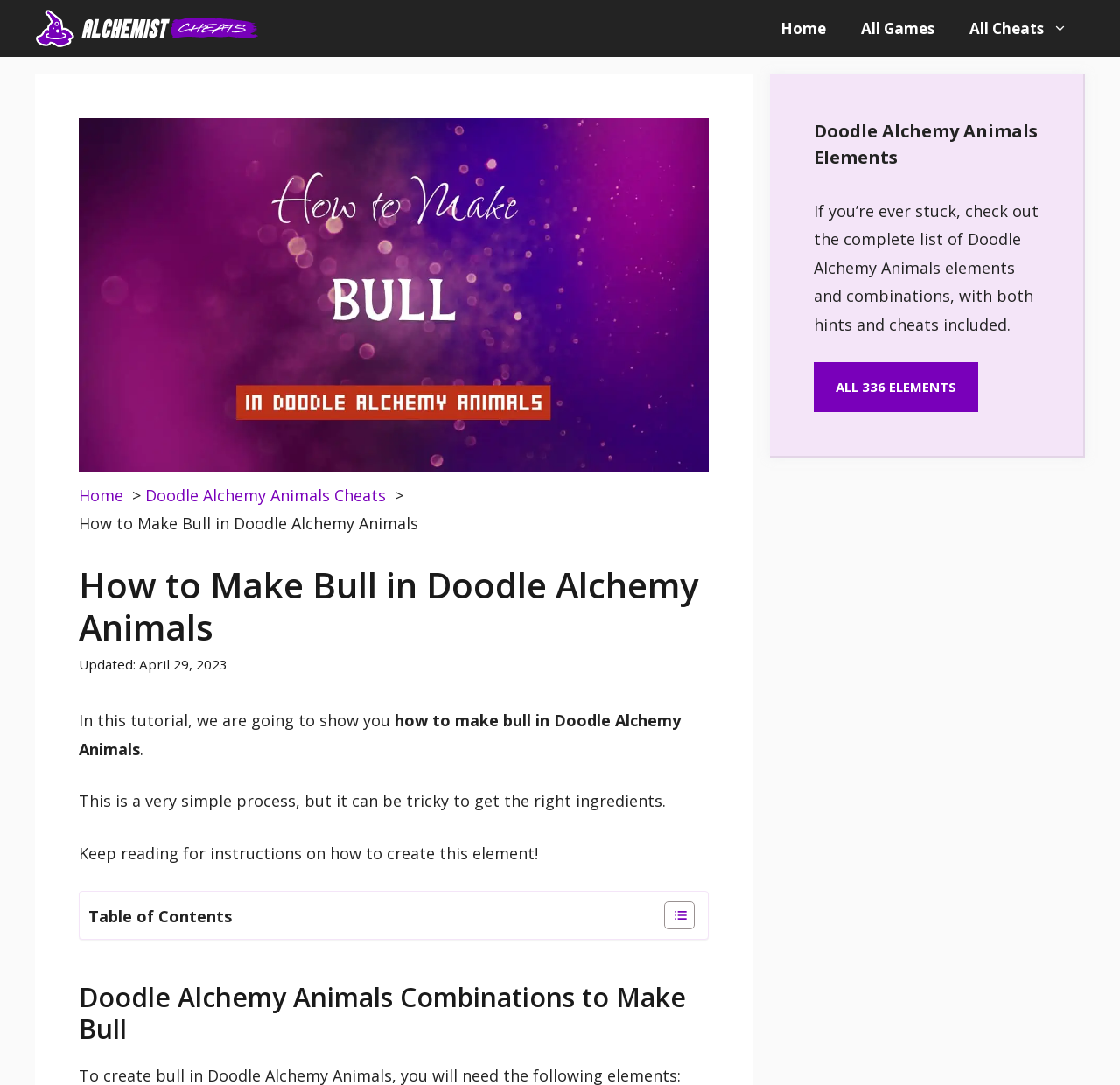Reply to the question with a single word or phrase:
What is the function of the toggle button?

To toggle the table of content